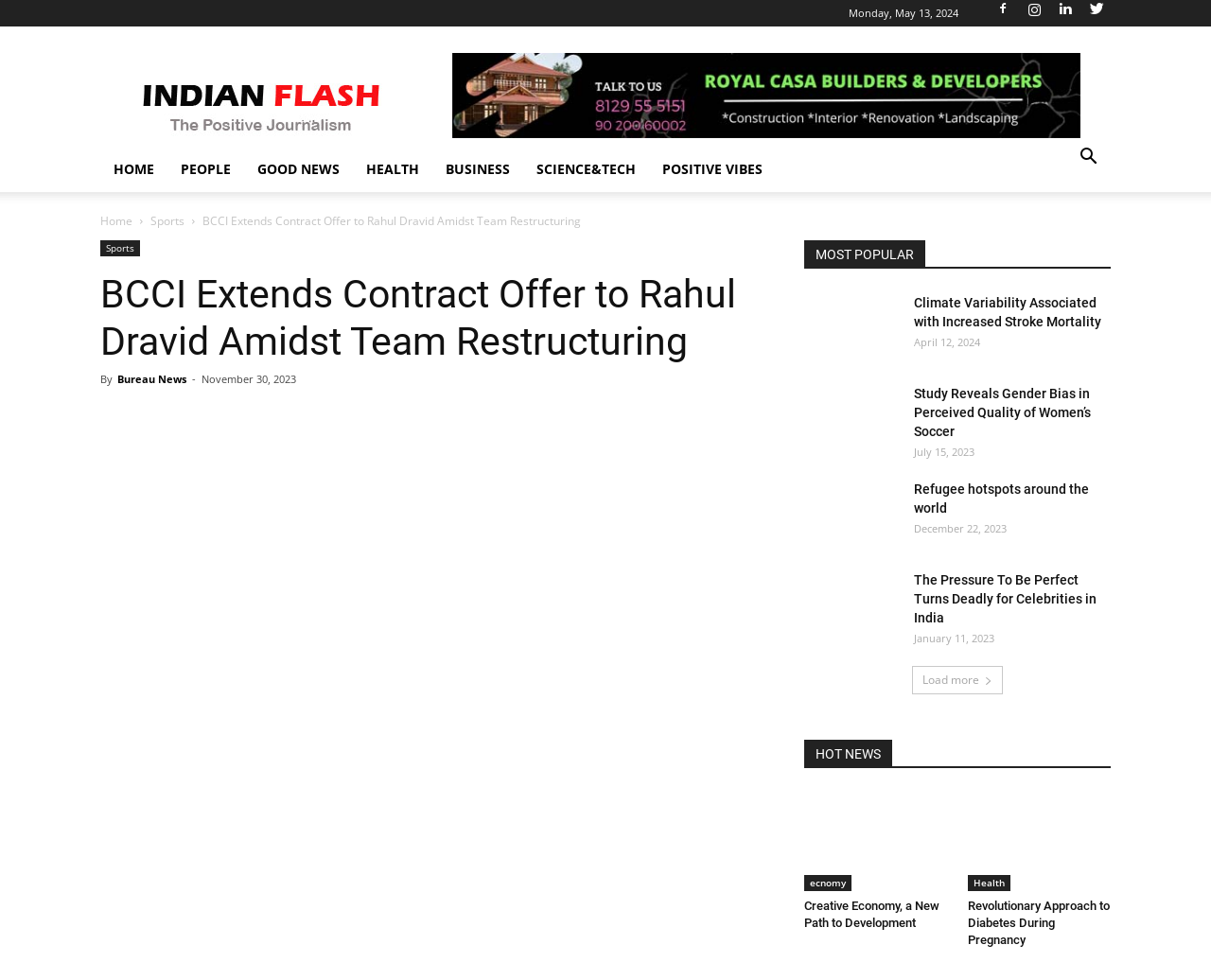Answer the question with a single word or phrase: 
What is the name of the website?

Indian Flash